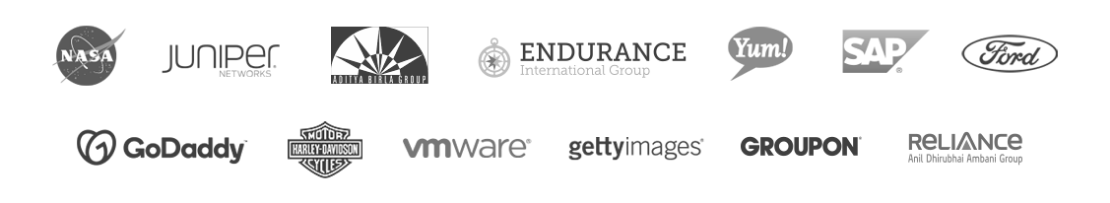From the details in the image, provide a thorough response to the question: How many actively paying customers does Site24x7 have?

The caption states that Site24x7 has over 13,000 actively paying customers, which indicates the scale of its customer base.